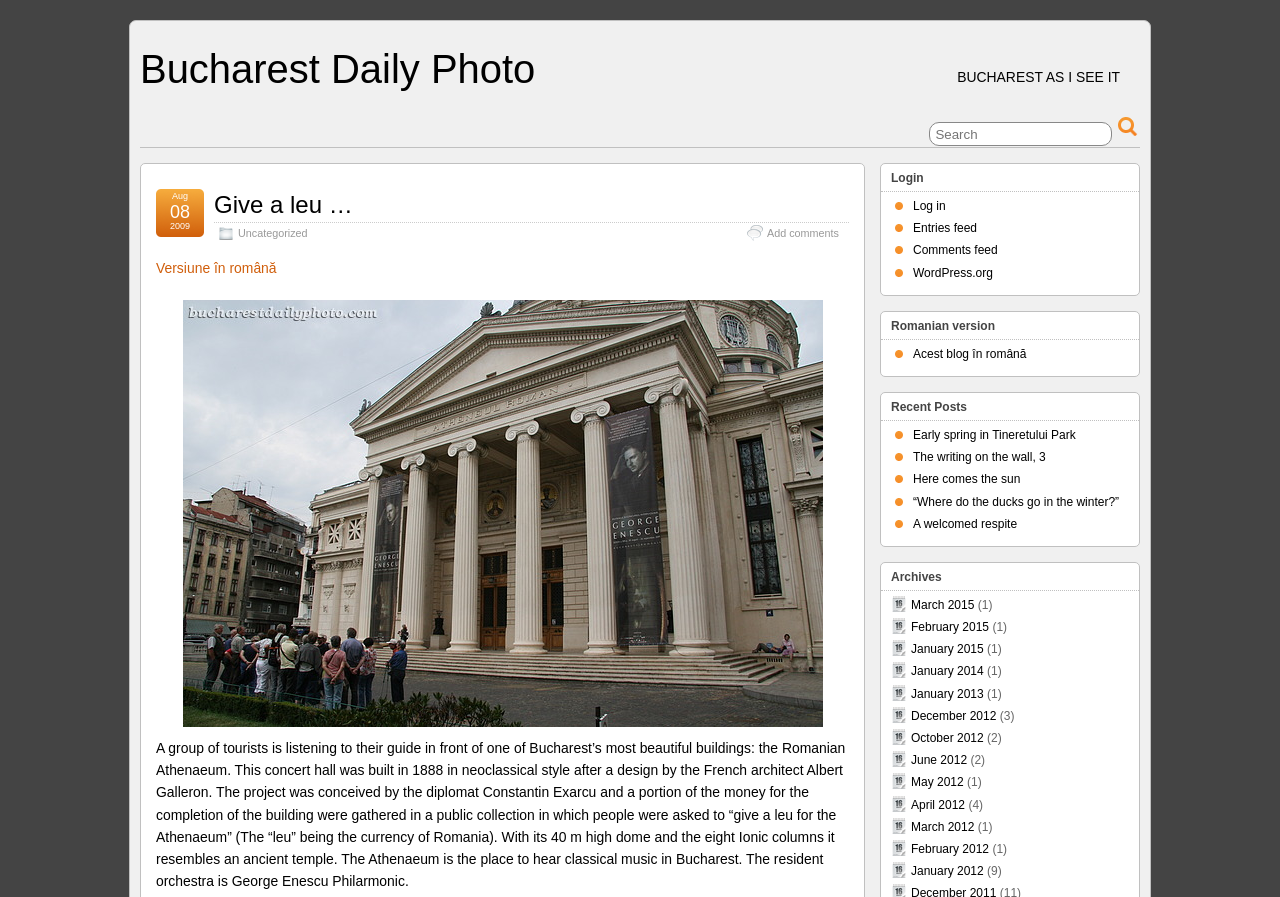Examine the image and give a thorough answer to the following question:
What is the style of the building?

I found the answer by reading the text on the webpage, which describes the building as being built in neoclassical style.